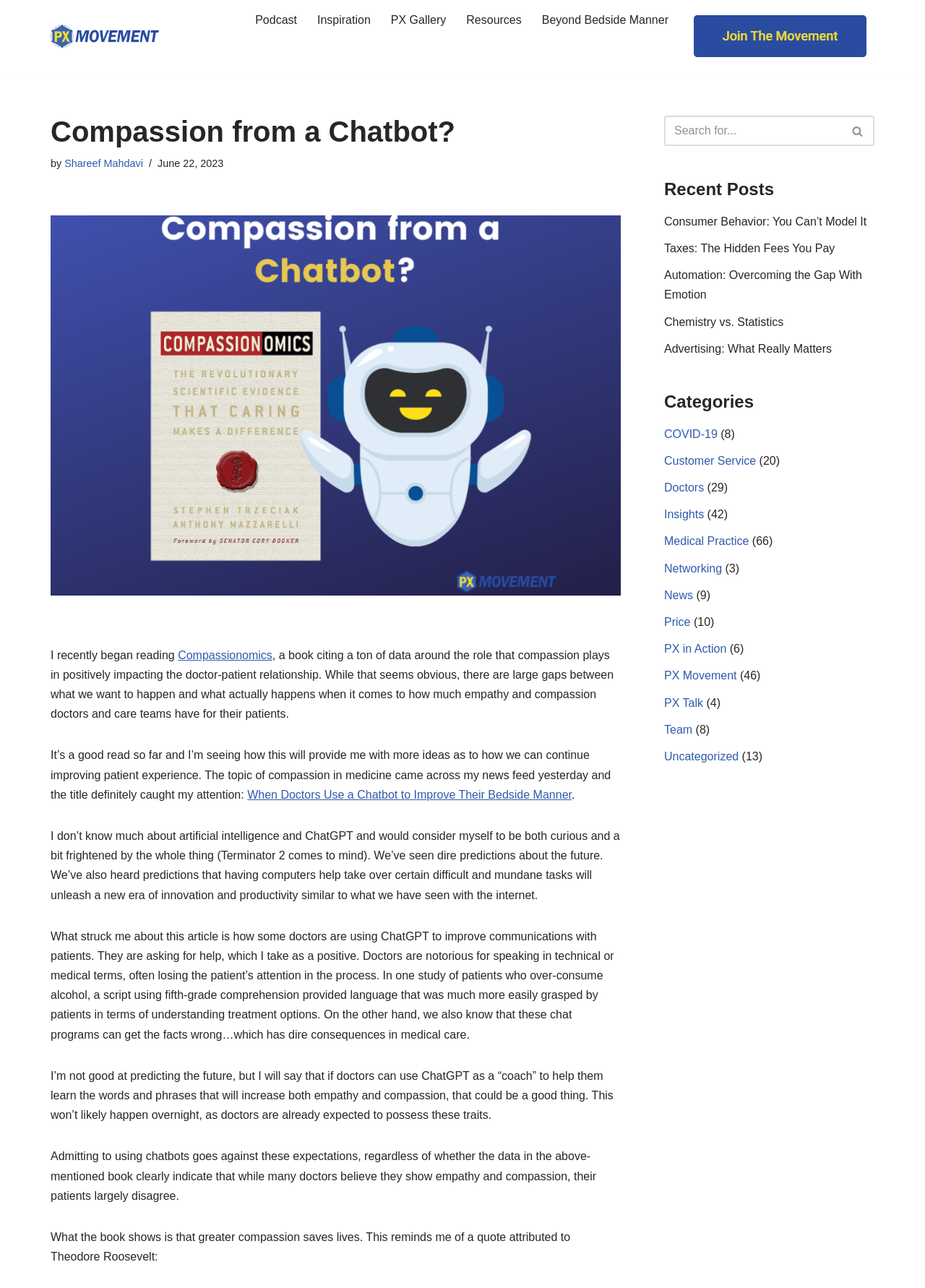Determine the coordinates of the bounding box for the clickable area needed to execute this instruction: "Click the 'Podcast' link".

[0.276, 0.008, 0.321, 0.023]